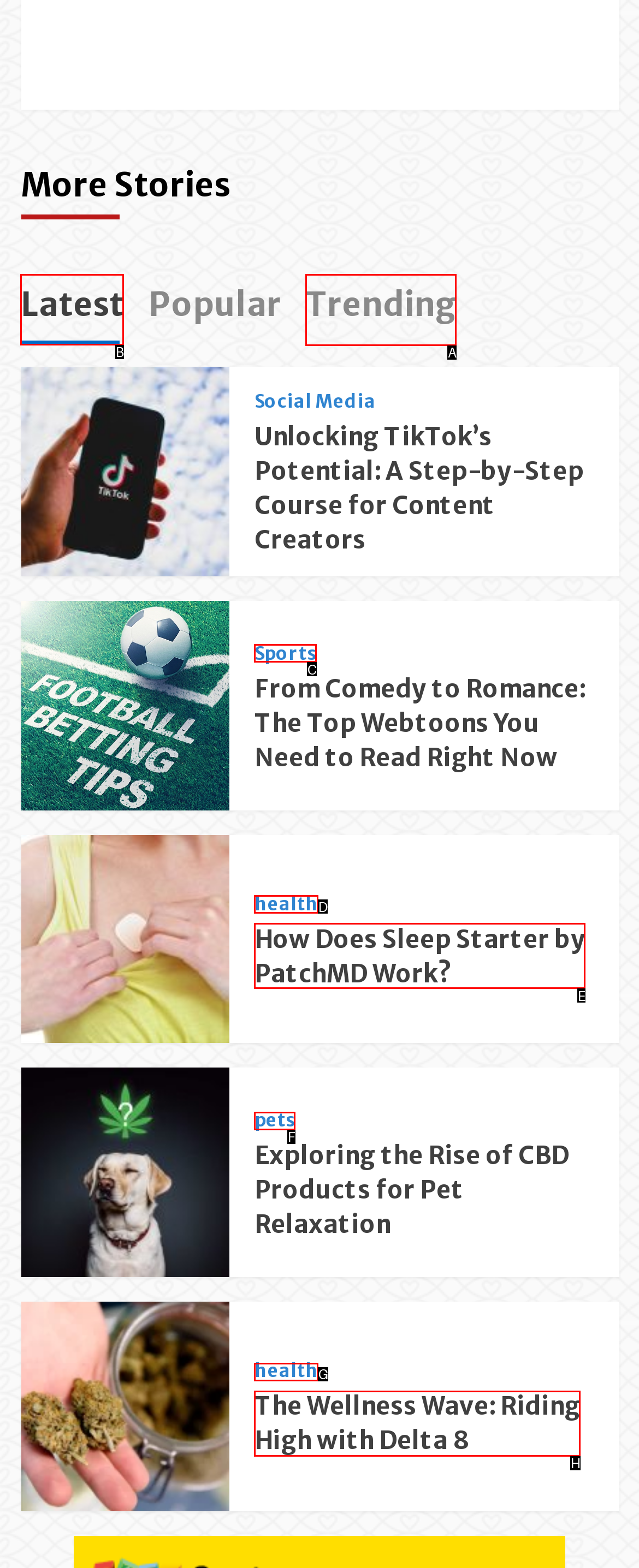Identify the correct UI element to click on to achieve the task: Click on the 'Latest' tab. Provide the letter of the appropriate element directly from the available choices.

B